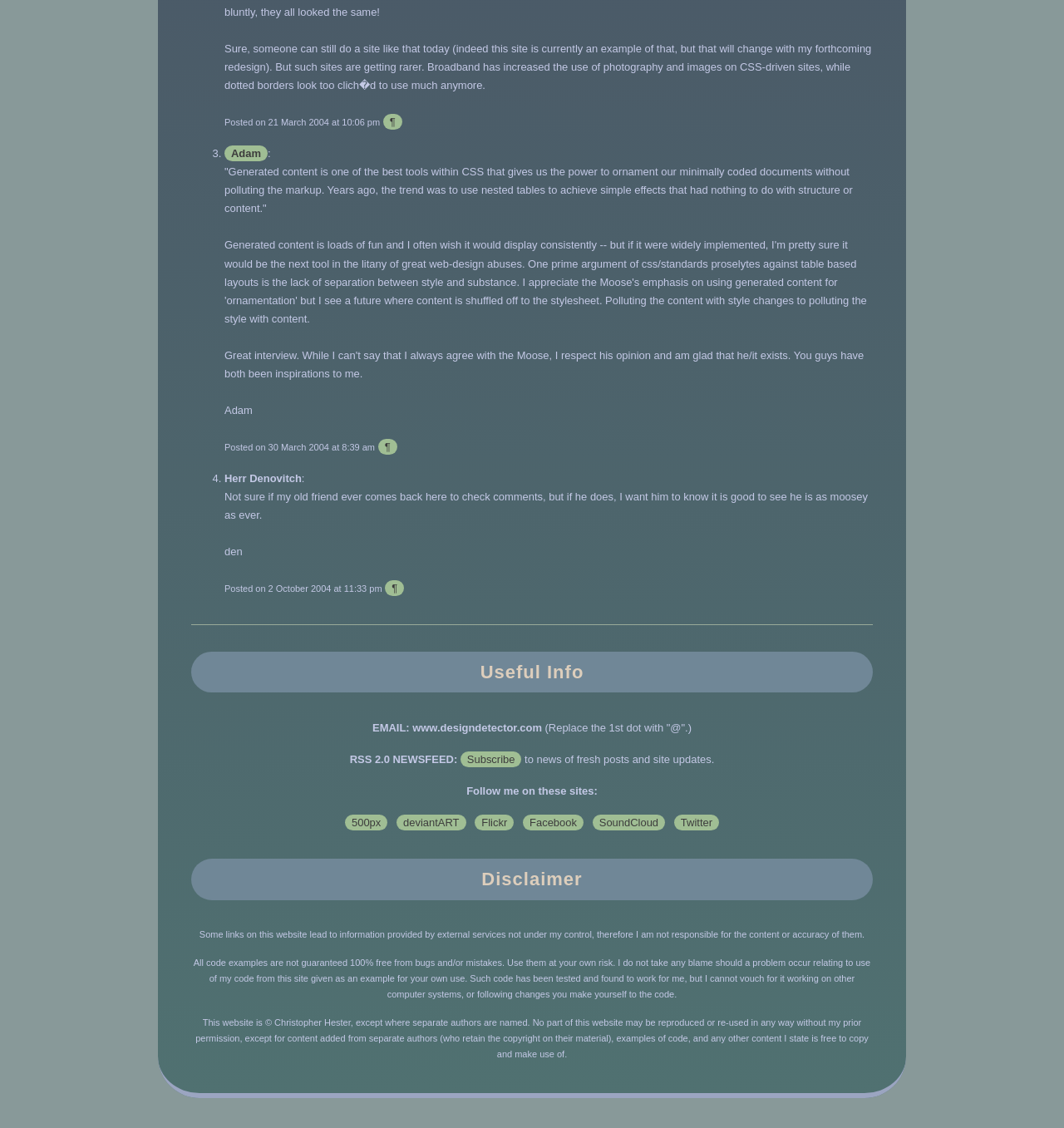Locate the bounding box coordinates of the element that should be clicked to fulfill the instruction: "Click the link to view Adam's post".

[0.211, 0.129, 0.252, 0.143]